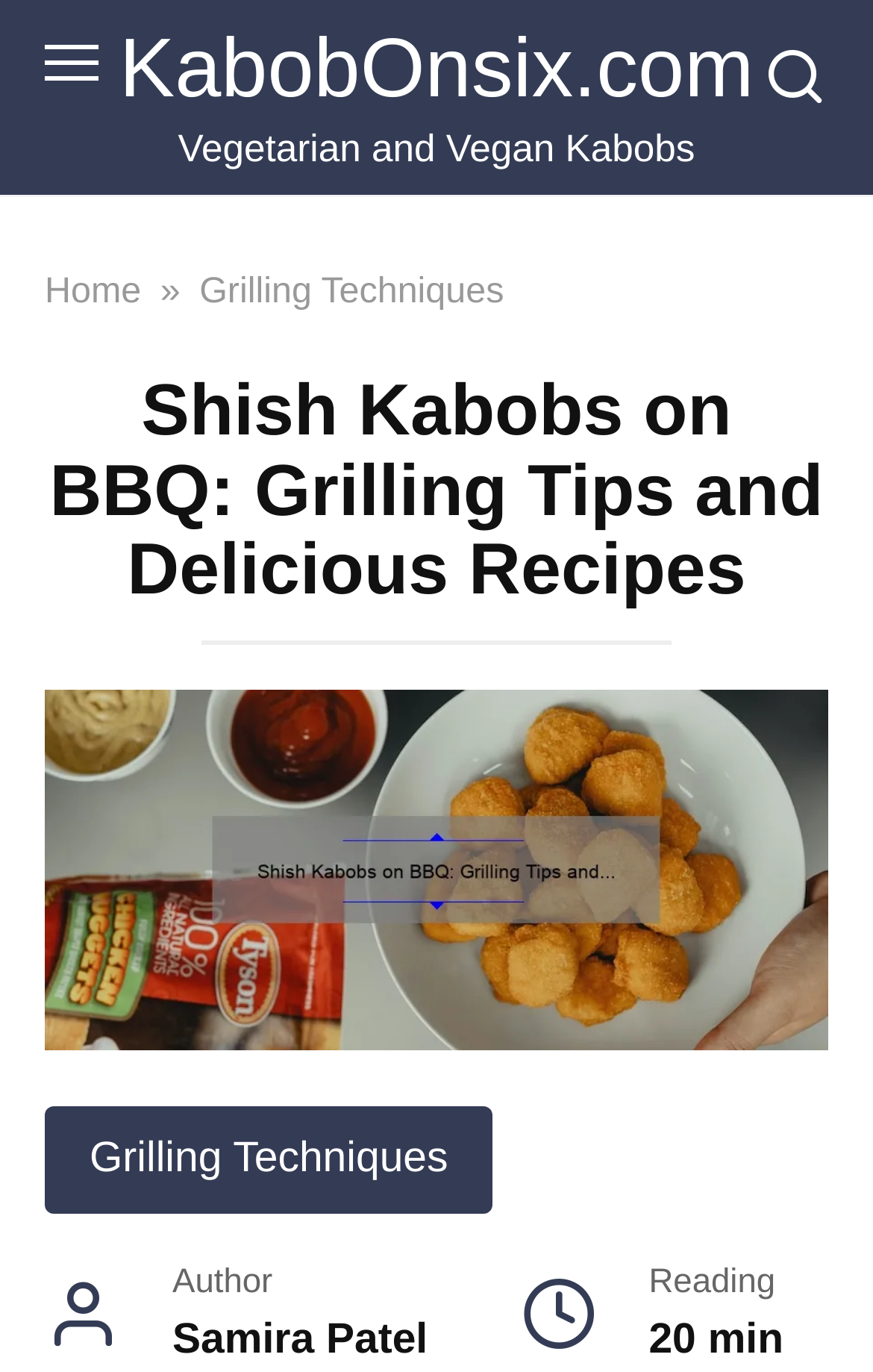Give a full account of the webpage's elements and their arrangement.

The webpage is about Shish Kabobs on BBQ, featuring grilling tips and delicious recipes. At the top left, there is a link to the website "KabobOnsix.com". Below it, a static text "Vegetarian and Vegan Kabobs" is displayed. To the right of this text, there are three links: "Home", "»", and "Grilling Techniques", which are aligned horizontally.

The main content of the webpage is headed by a large header that spans almost the entire width of the page, with the title "Shish Kabobs on BBQ: Grilling Tips and Delicious Recipes". Below the header, there is a large image that takes up most of the page's width, showcasing Shish Kabobs on BBQ.

Further down, there is another link to "Grilling Techniques" located at the bottom left. At the bottom of the page, there are two sections of text: one on the left with the author's name, "Samira Patel", and another on the right with the reading time, "20 min".